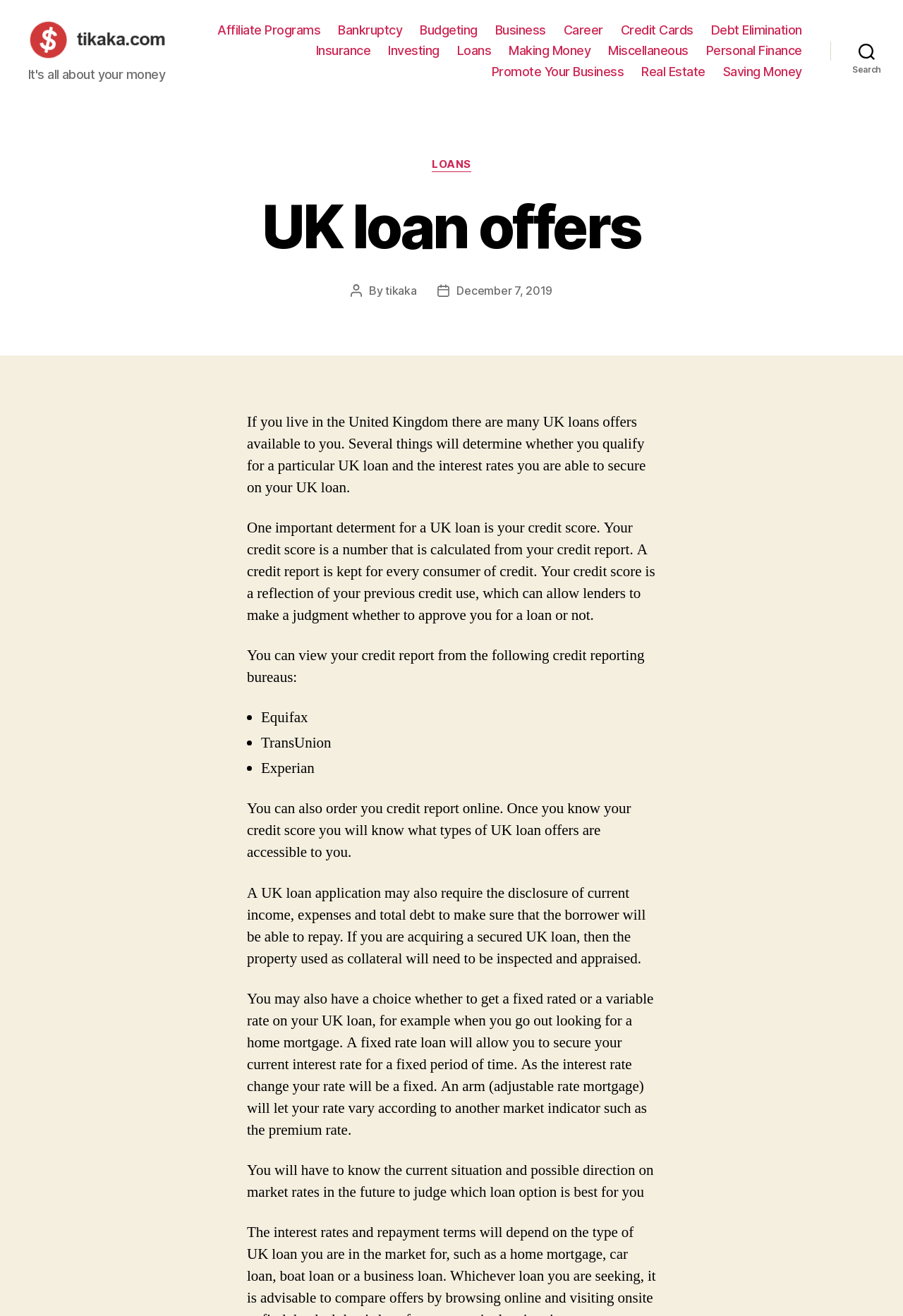Determine the bounding box coordinates of the region to click in order to accomplish the following instruction: "View the 'Bankruptcy' page". Provide the coordinates as four float numbers between 0 and 1, specifically [left, top, right, bottom].

[0.375, 0.017, 0.446, 0.029]